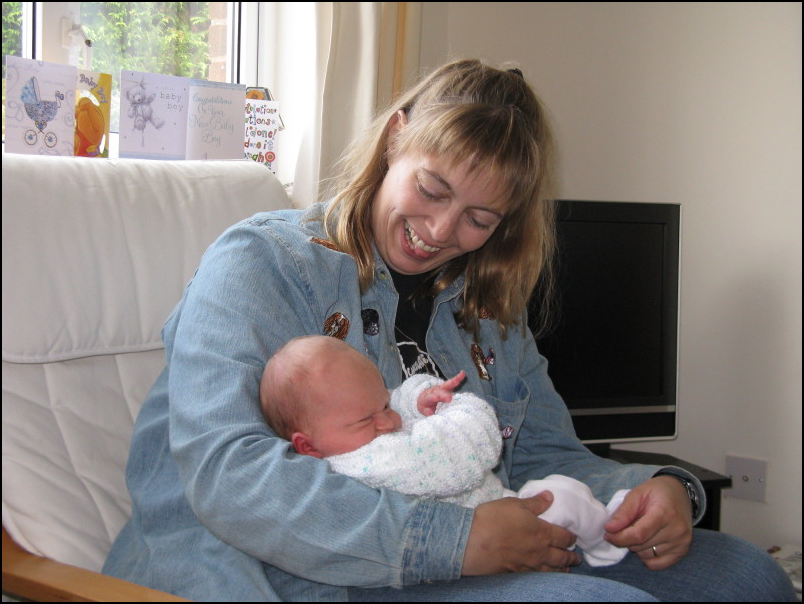Provide a comprehensive description of the image.

In this heartwarming image, a woman is joyfully cradling an infant, showcasing a tender moment of connection. The woman, dressed in a light denim jacket adorned with patches, beams with happiness as she gazes lovingly at the baby in her arms. The infant, wrapped snugly in a white knitted blanket, appears to be peacefully sleeping, although their small fingers are playfully visible. 

The setting is cozy, with soft natural light filtering through the window, illuminating the serene room. In the background, several cheerful cards are displayed on a shelf, celebrating the arrival of new life. The atmosphere is filled with love and warmth, capturing the essence of family joy as they welcome Thomas Joseph, who was born on September 14. This moment beautifully encapsulates the excitement and affection surrounding the arrival of a new nephew.